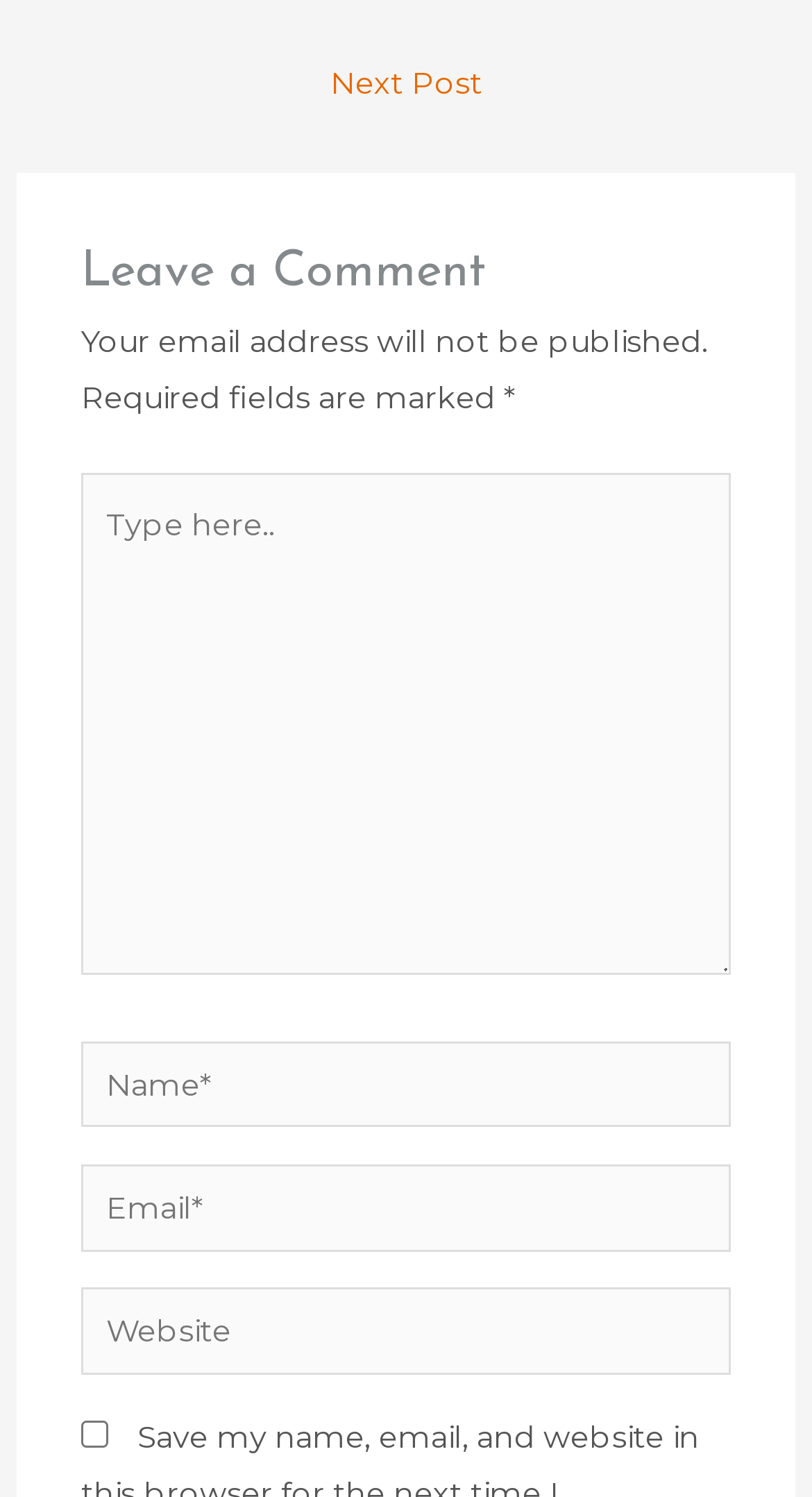Identify the bounding box of the UI element described as follows: "parent_node: Name* name="author" placeholder="Name*"". Provide the coordinates as four float numbers in the range of 0 to 1 [left, top, right, bottom].

[0.1, 0.695, 0.9, 0.753]